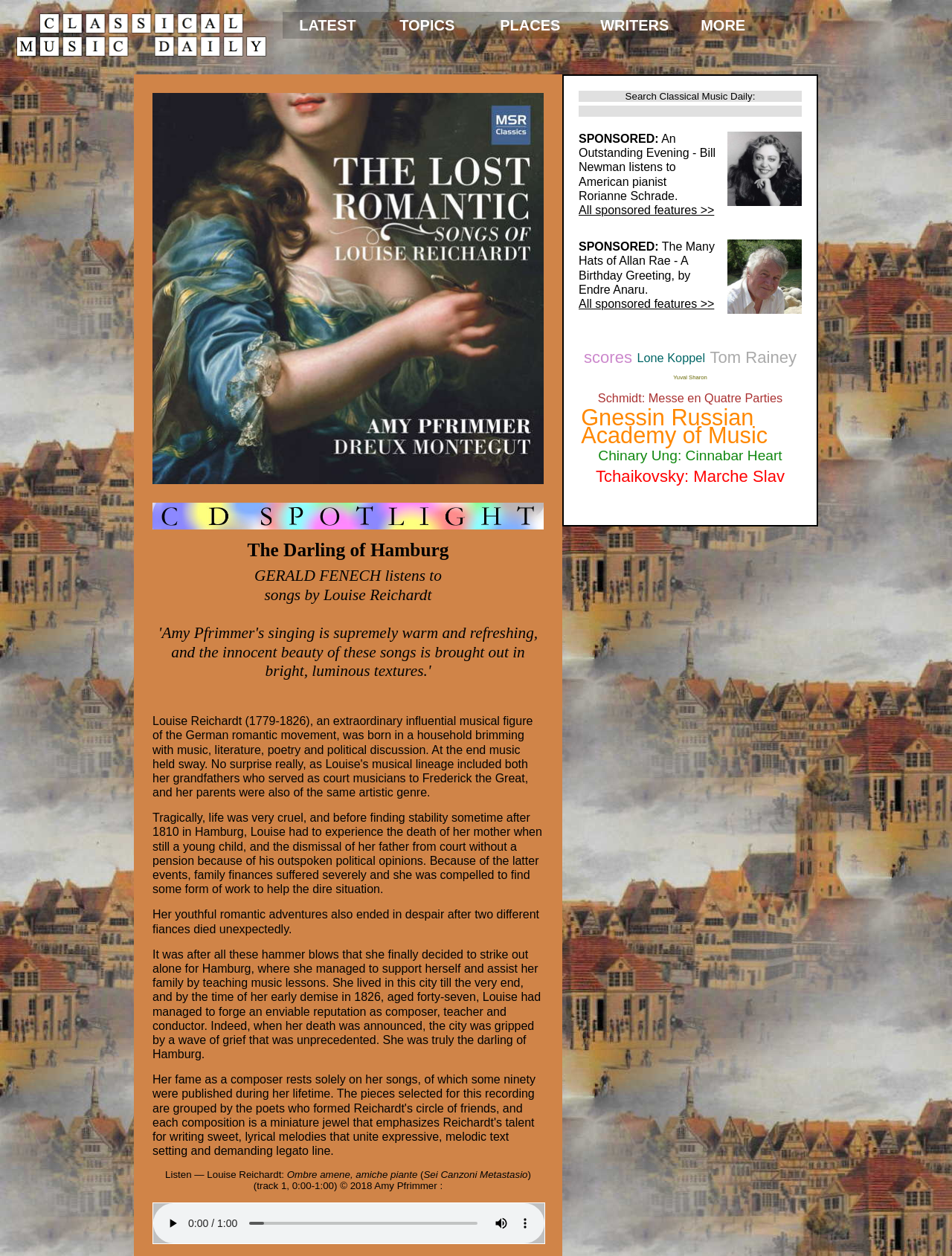Determine the bounding box coordinates of the section to be clicked to follow the instruction: "Listen to the audio sample". The coordinates should be given as four float numbers between 0 and 1, formatted as [left, top, right, bottom].

[0.16, 0.958, 0.573, 0.991]